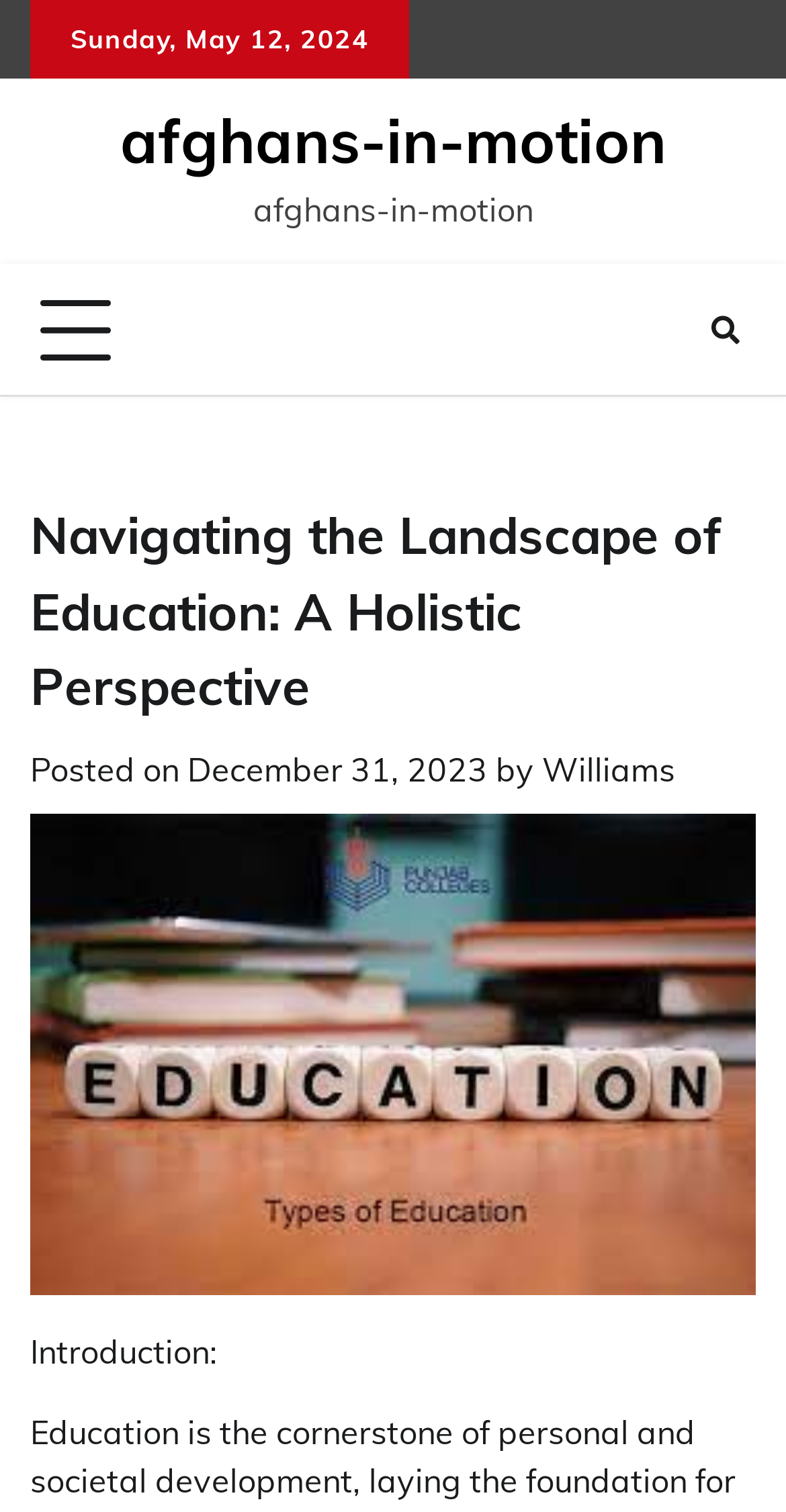Answer the question with a brief word or phrase:
How many links are there in the top section?

2